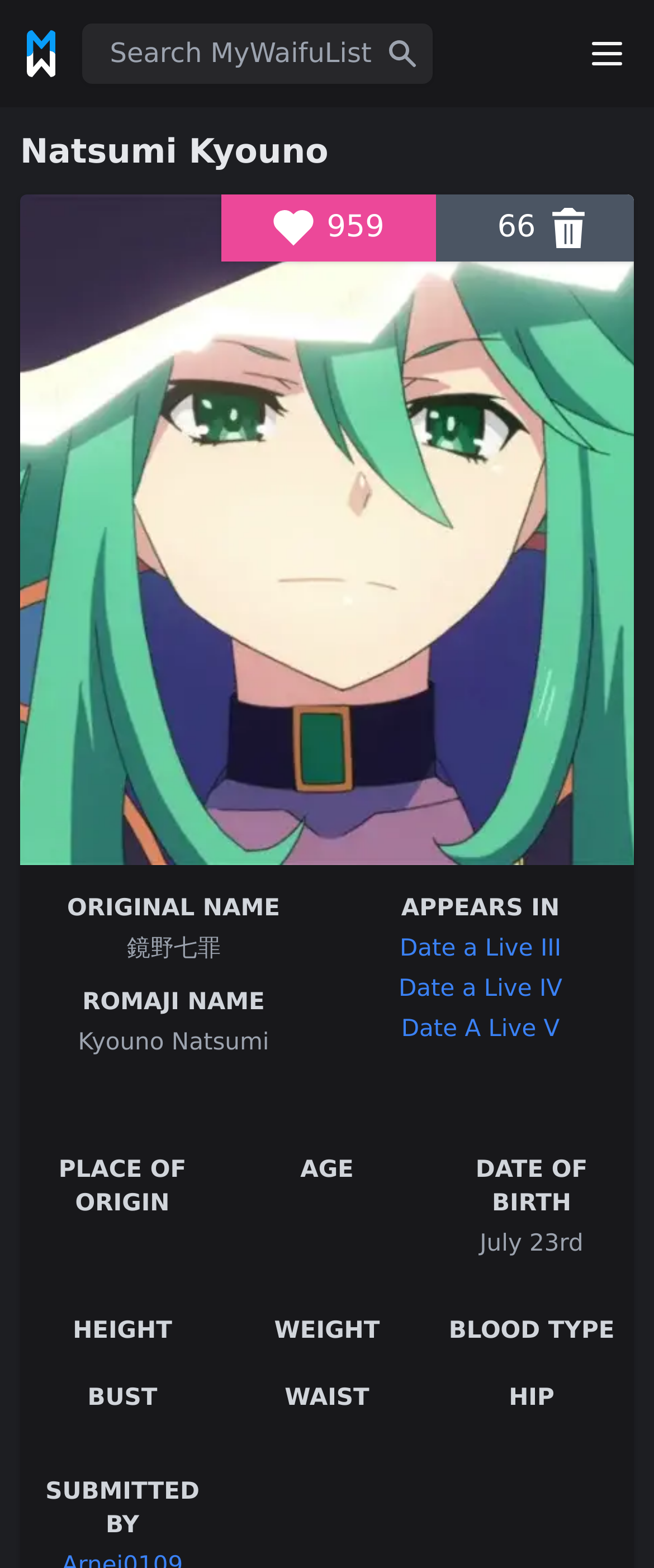Give a one-word or short phrase answer to this question: 
What is Natsumi Kyouno's height?

Not specified